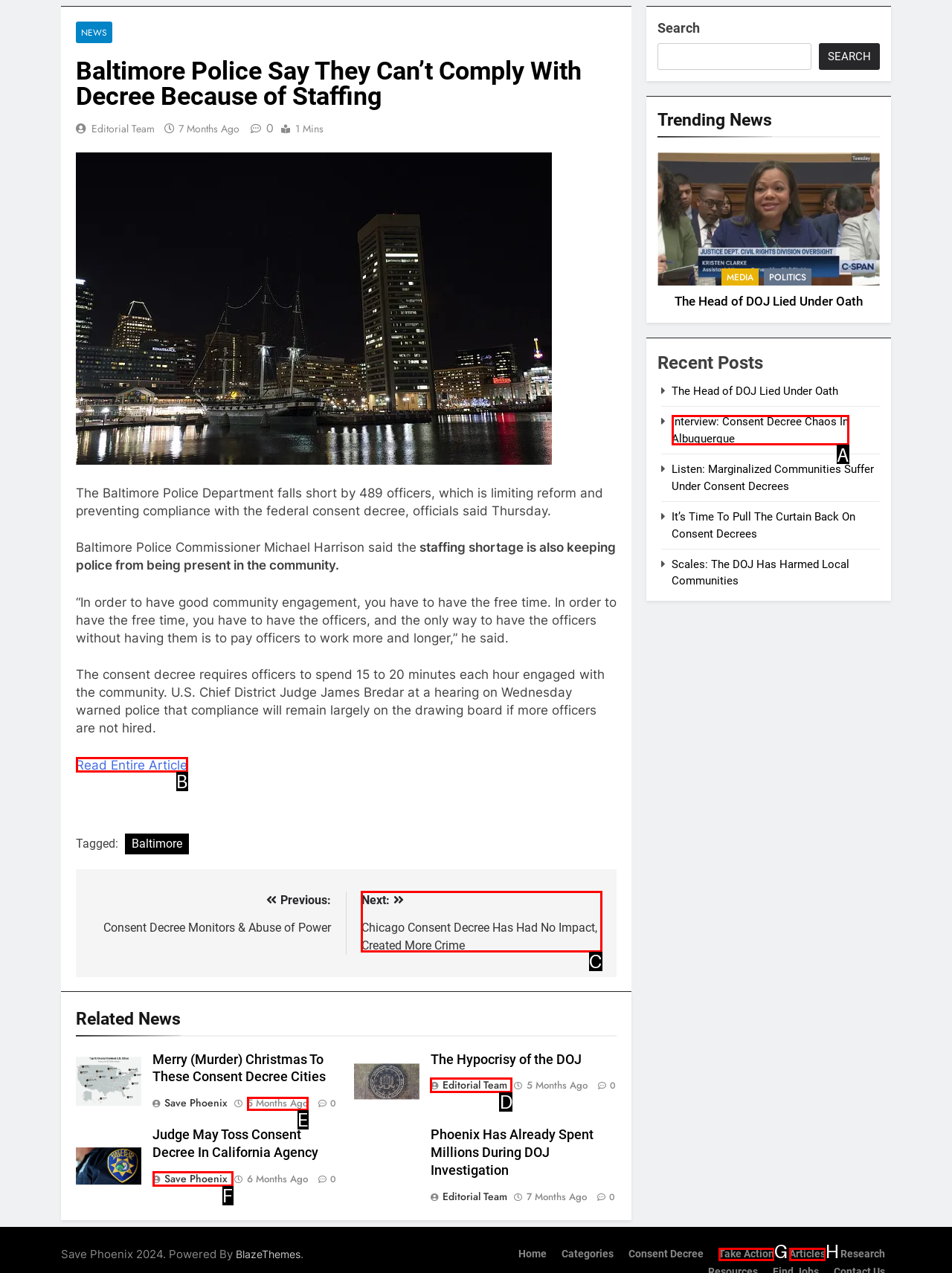Pick the option that corresponds to: Take Action
Provide the letter of the correct choice.

G